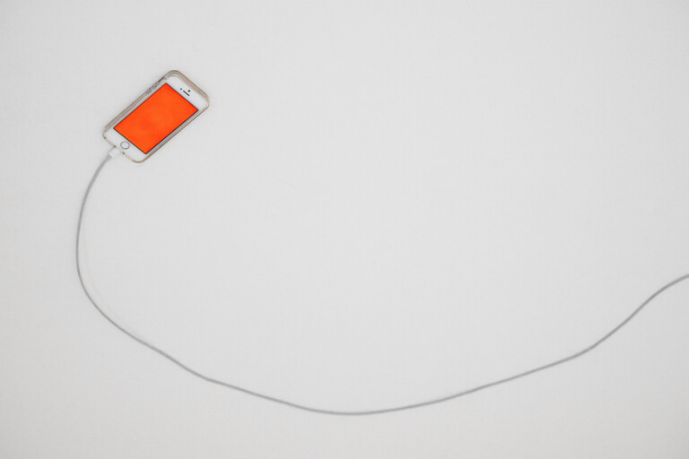What is connected to the phone?
From the details in the image, answer the question comprehensively.

A white charging cable is connected to the phone, gently curving away from it, adding a subtle sense of movement to the otherwise static composition.